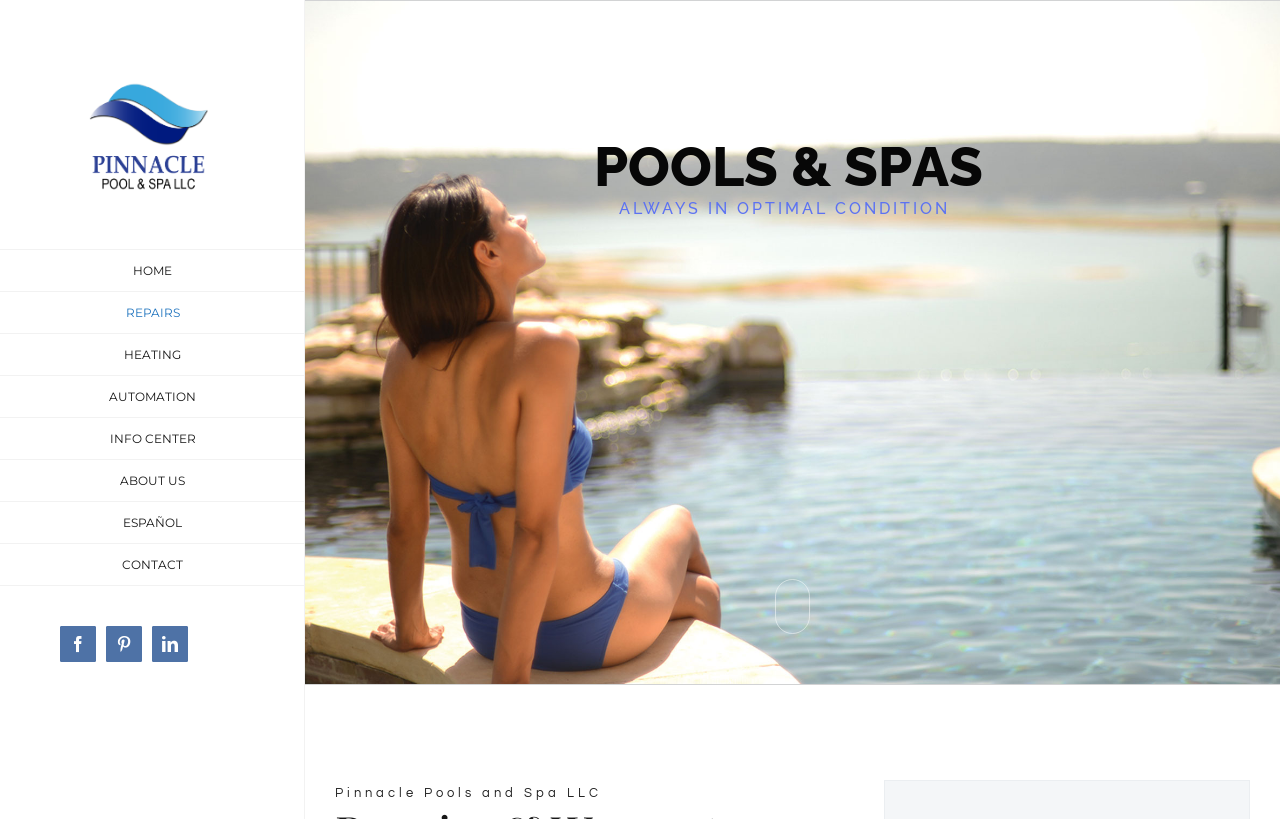Provide a brief response to the question below using one word or phrase:
What is the logo of Pinnacle Pool & Spa?

Pinnacle Pool & Spa Logo